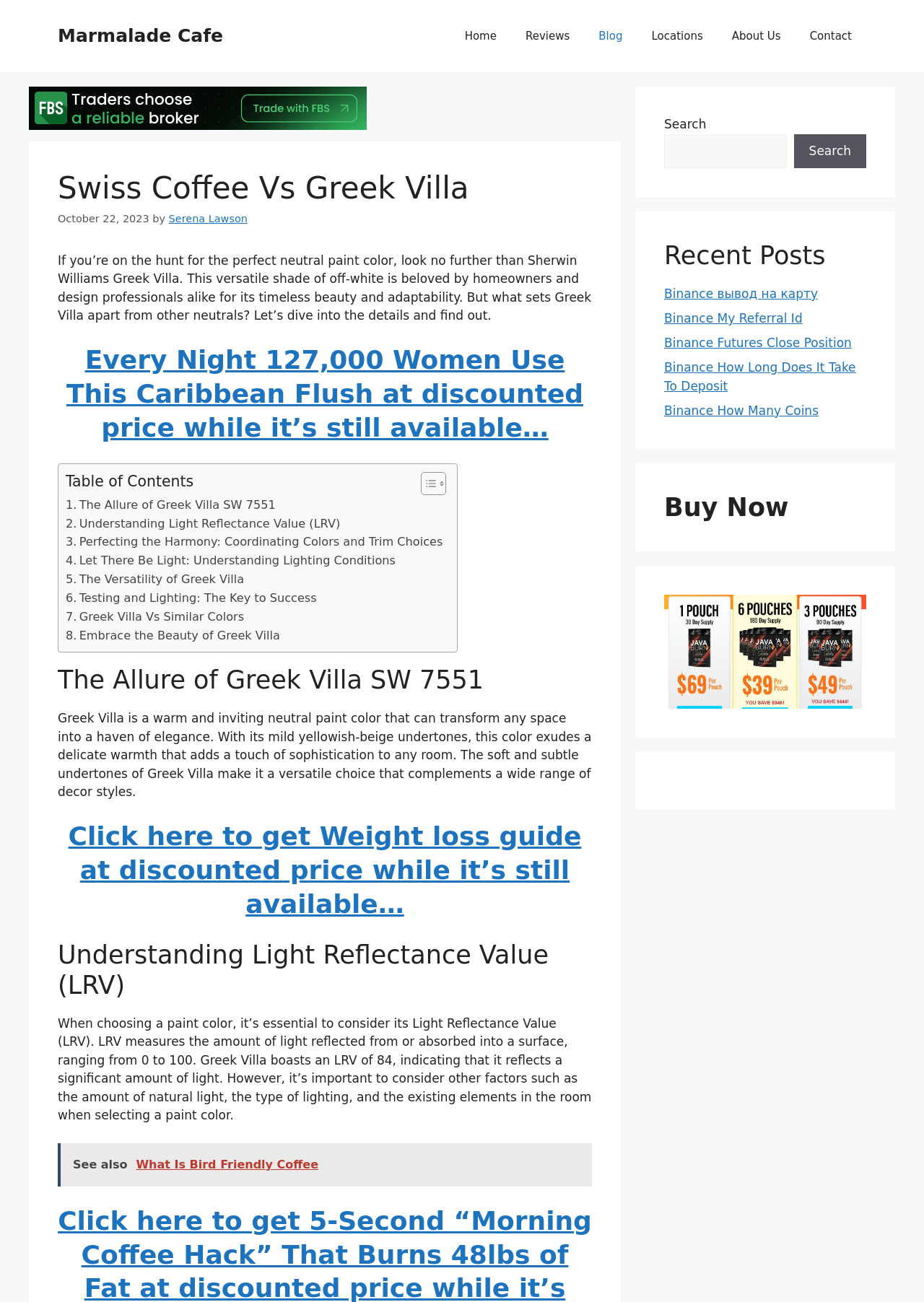Produce an elaborate caption capturing the essence of the webpage.

This webpage is about comparing two paint colors, Swiss Coffee and Greek Villa, from Sherwin Williams. At the top, there is a banner with a link to "Marmalade Cafe" and a navigation menu with links to "Home", "Reviews", "Blog", "Locations", "About Us", and "Contact". Below the navigation menu, there is an iframe and a header section with a heading "Swiss Coffee Vs Greek Villa" and a time stamp "October 22, 2023". 

The main content of the webpage is divided into sections, each with a heading and descriptive text. The first section introduces Greek Villa, a neutral paint color, and its characteristics. There is a link to a discounted price for a Caribbean Flush and a table of contents with links to different sections of the article. 

The subsequent sections discuss the allure of Greek Villa, understanding light reflectance value (LRV), perfecting harmony with coordinating colors and trim choices, the impact of lighting conditions, the versatility of Greek Villa, testing and lighting, and a comparison with similar colors. Each section has a heading and descriptive text, with some sections having links to other articles or discounted prices.

On the right side of the webpage, there are four complementary sections. The first section has a search bar with a button. The second section displays recent posts with links to articles about Binance. The third section has a heading "Buy Now" and the fourth section has a figure with a link.

Overall, the webpage provides detailed information about Greek Villa paint color, its characteristics, and how to use it, with additional resources and links to other related topics.